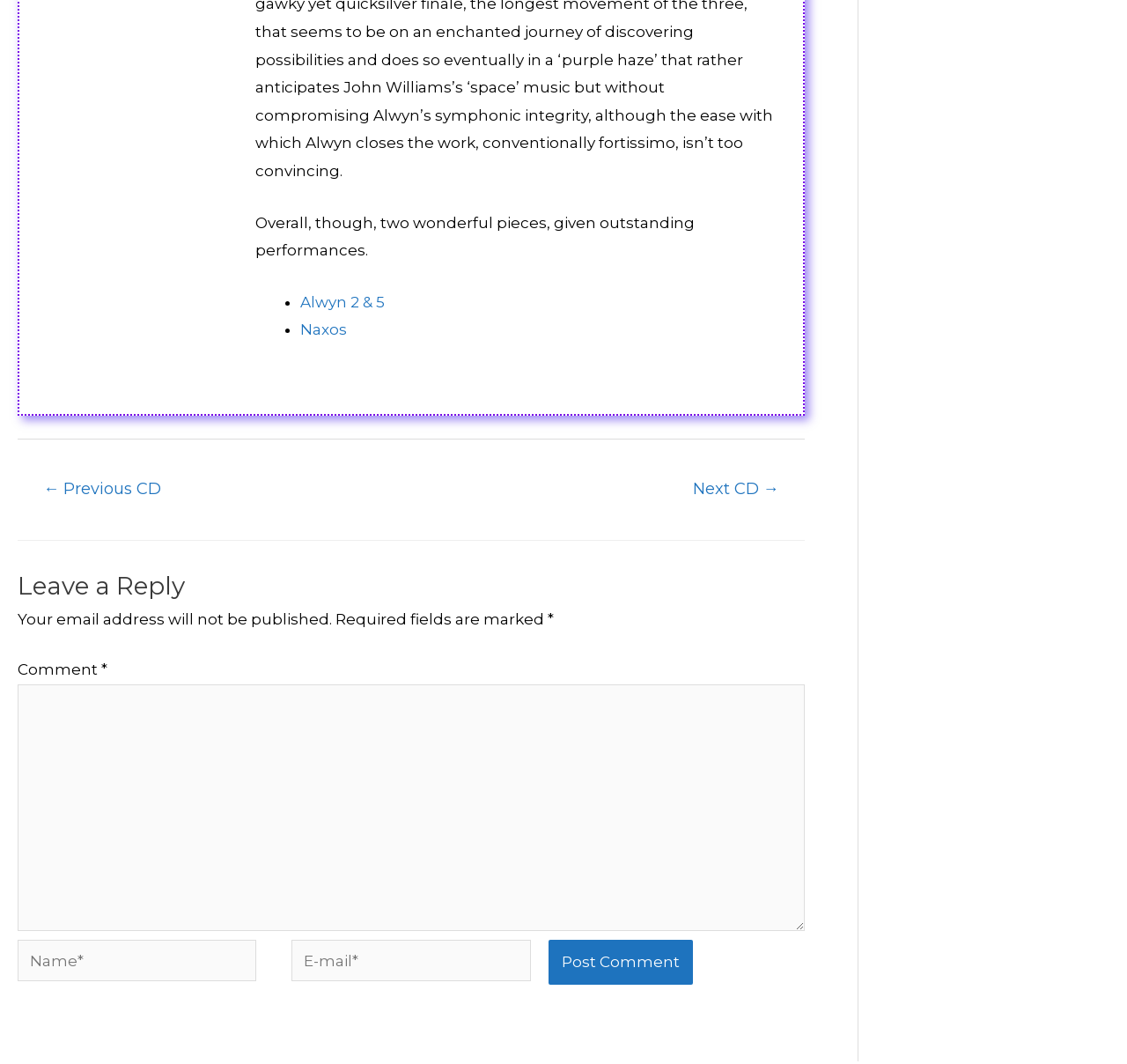Given the content of the image, can you provide a detailed answer to the question?
What is required to leave a reply?

I found the answer by looking at the 'Leave a Reply' section of the webpage, where there are three textboxes, 'Comment', 'Name*', and 'E-mail*'. The asterisk symbol indicates that the fields are required, so the answer is the text of the two required fields, 'Name' and 'E-mail'.